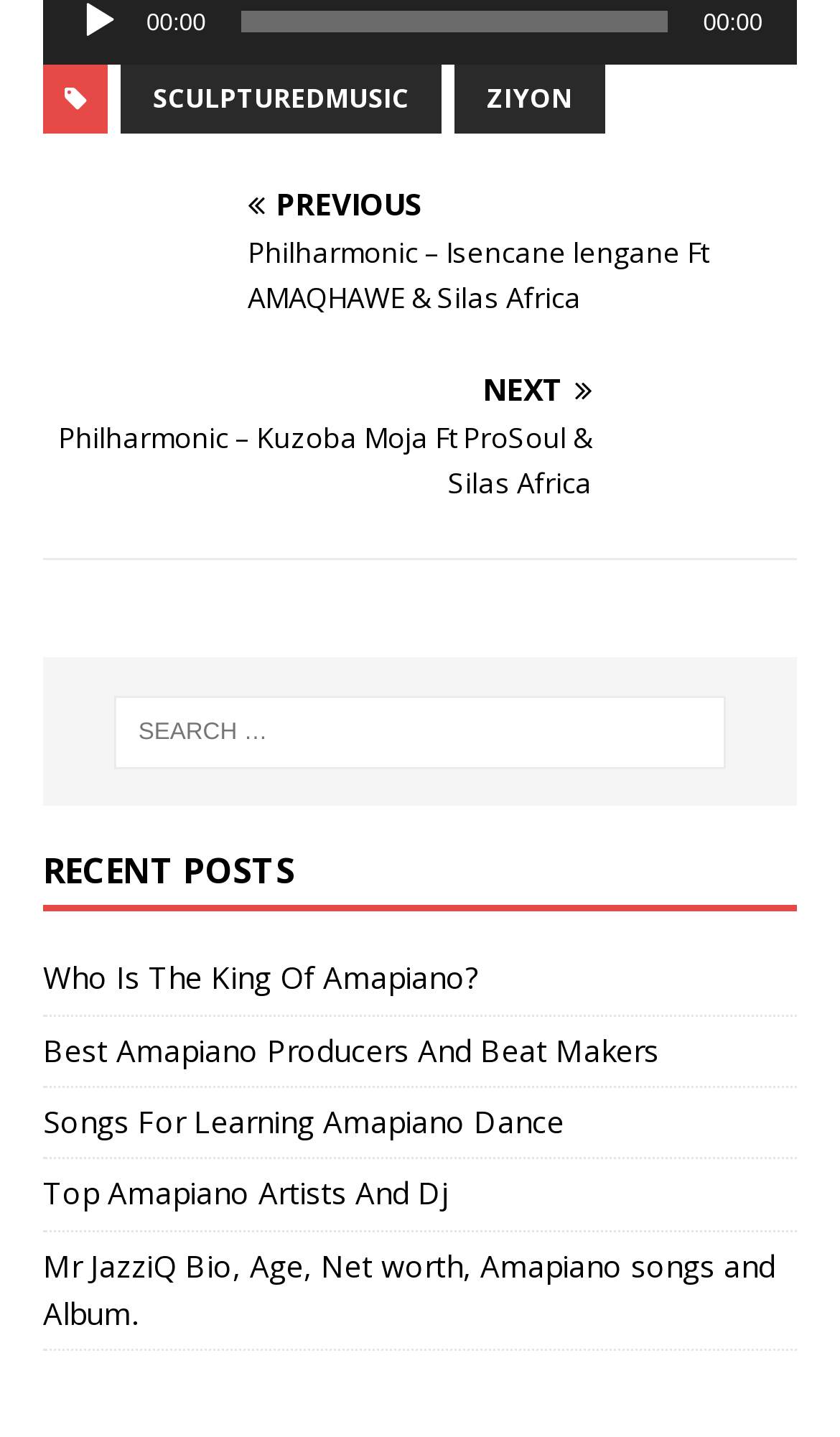Select the bounding box coordinates of the element I need to click to carry out the following instruction: "Play the video".

[0.092, 0.0, 0.144, 0.03]